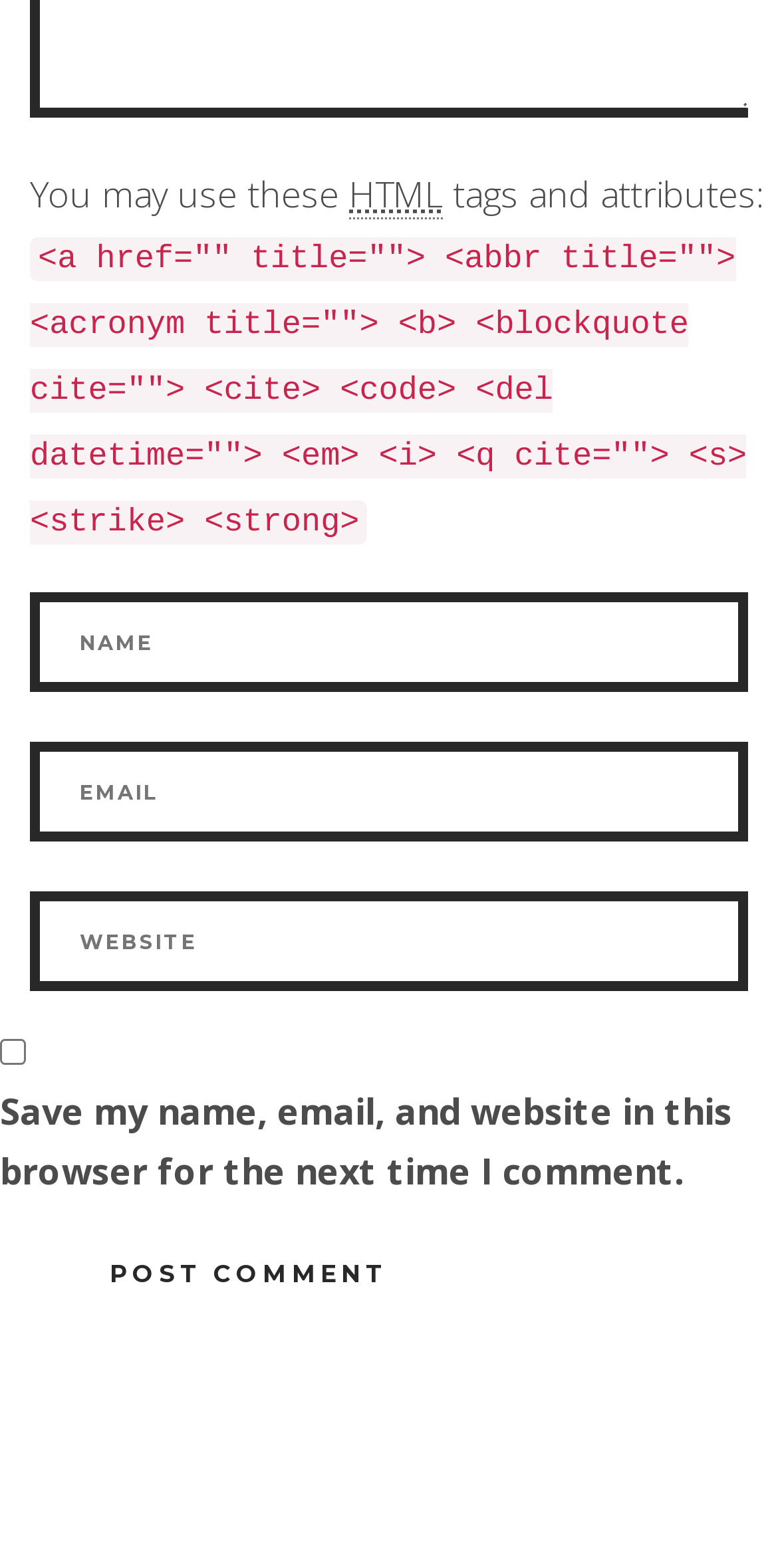How many HTML tags are listed?
Please answer the question with as much detail as possible using the screenshot.

The webpage lists a series of HTML tags, including 'a', 'abbr', 'acronym', 'b', 'blockquote', 'cite', 'code', 'del', 'em', 'i', 'q', 's', and 'strike'. There are 14 tags in total.